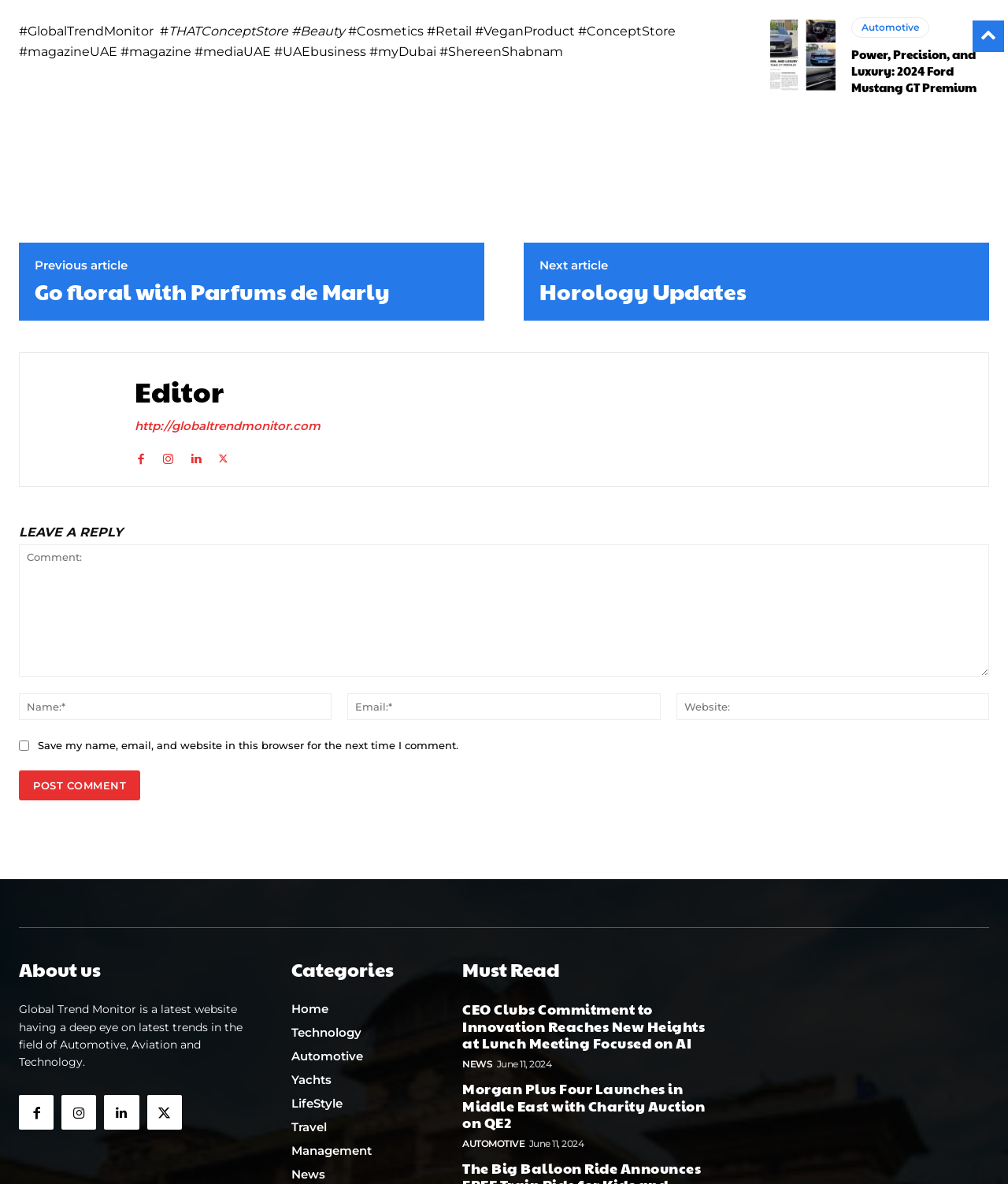Please identify the bounding box coordinates of the element I should click to complete this instruction: 'Click on the 'Power, Precision, and Luxury: 2024 Ford Mustang GT Premium' article'. The coordinates should be given as four float numbers between 0 and 1, like this: [left, top, right, bottom].

[0.764, 0.014, 0.829, 0.081]